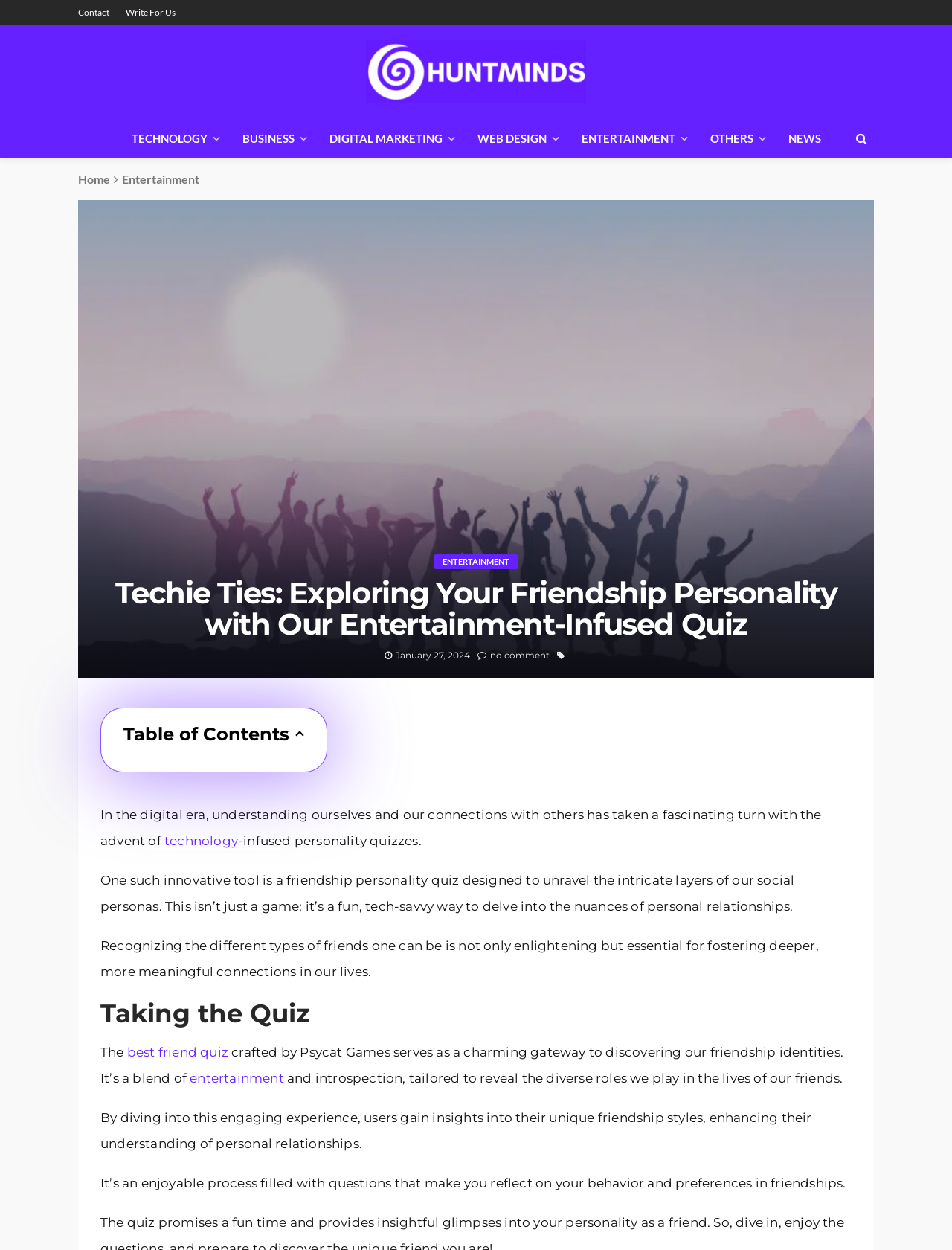What is the name of the website?
Based on the image, answer the question with as much detail as possible.

I determined the name of the website by looking at the link 'HuntMinds' with the image 'HuntMinds' which has a bounding box coordinate of [0.385, 0.032, 0.615, 0.083]. This suggests that it is the logo of the website, and therefore, the name of the website is HuntMinds.